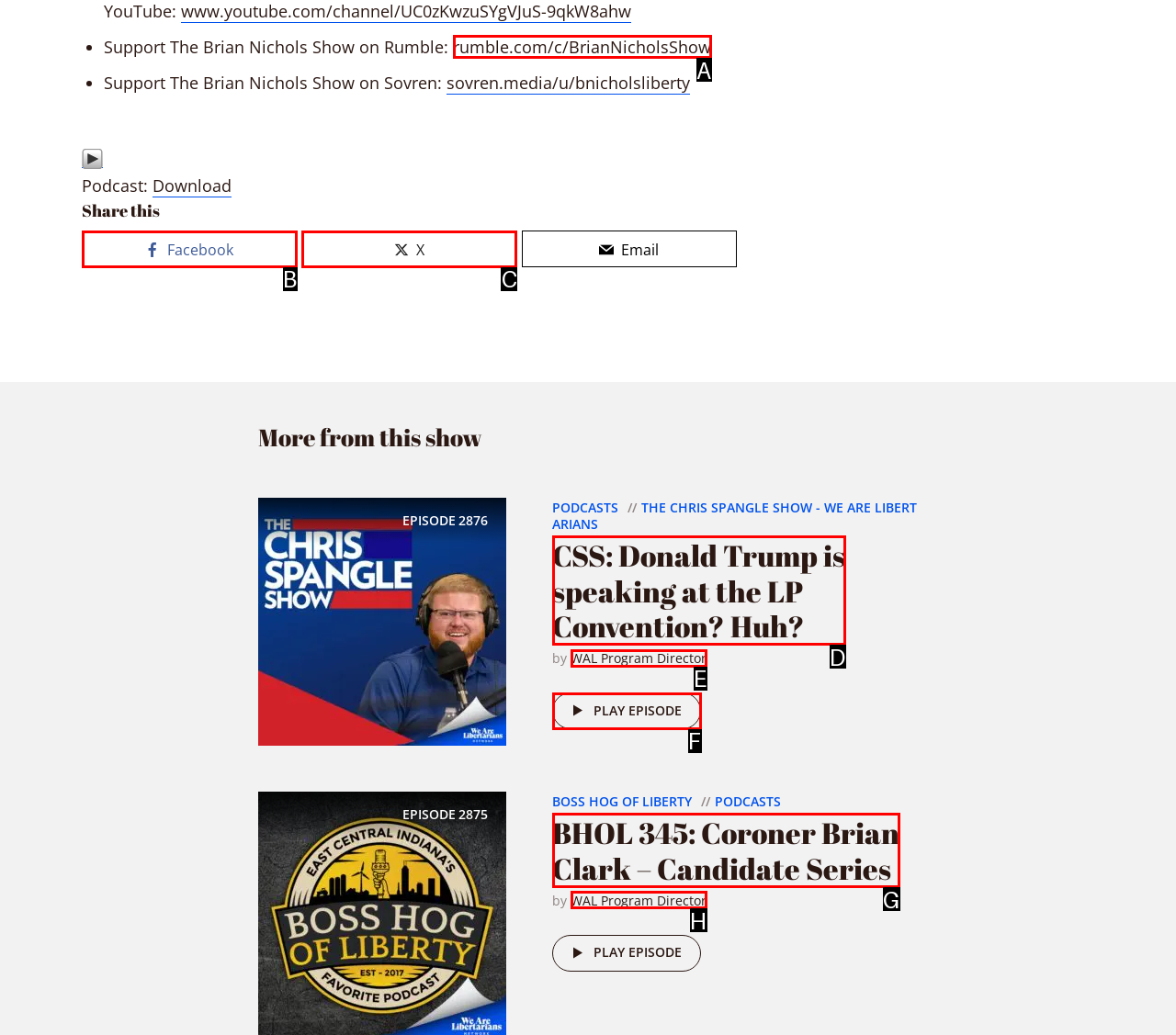Based on the description: WAL Program Director, select the HTML element that fits best. Provide the letter of the matching option.

E